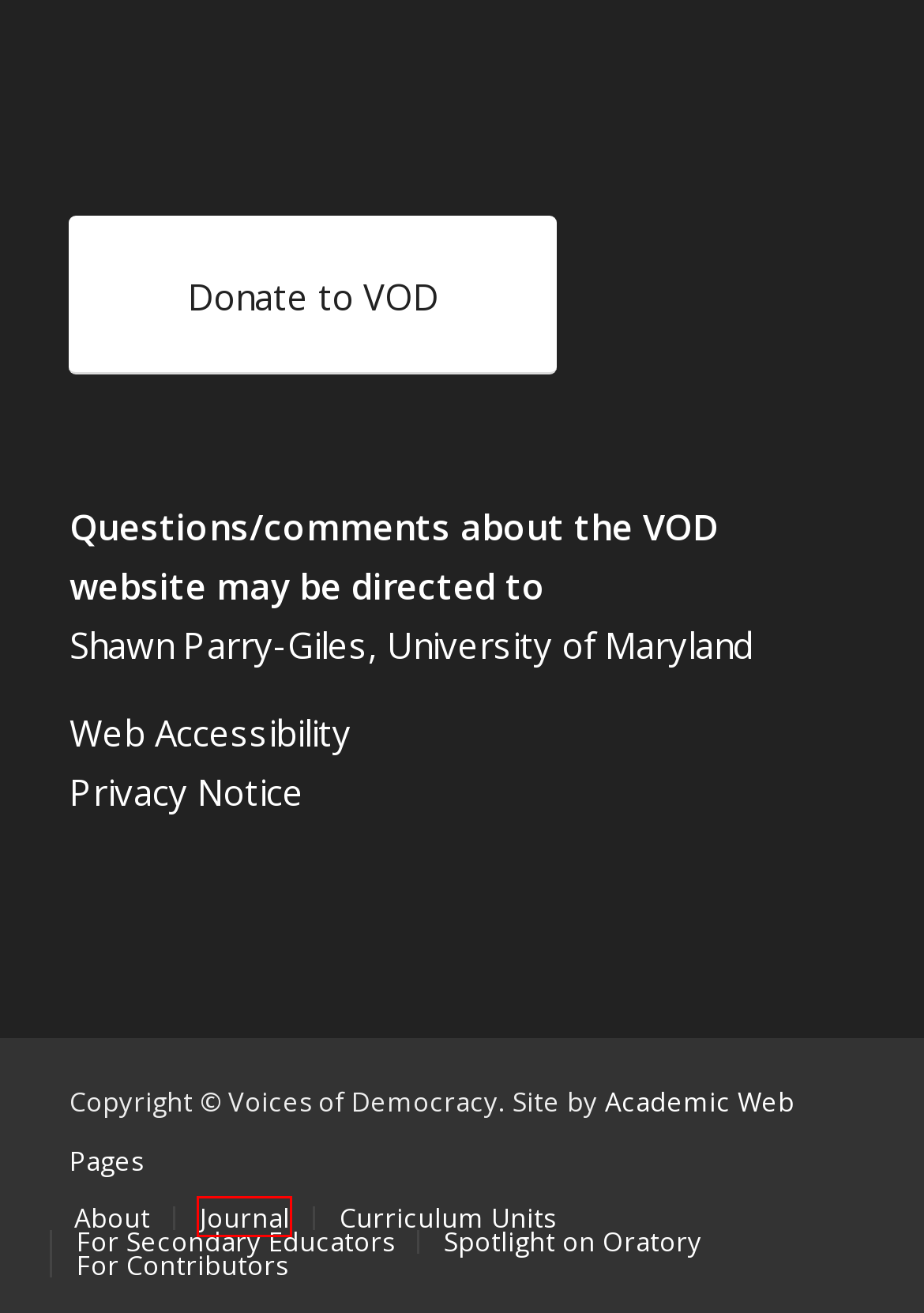Analyze the screenshot of a webpage with a red bounding box and select the webpage description that most accurately describes the new page resulting from clicking the element inside the red box. Here are the candidates:
A. VOD Journal - Voices of Democracy
B. About VOD - Voices of Democracy
C. For K-12 Teachers - Voices of Democracy
D. Curriculum Units - Voices of Democracy
E. Web Accessibility | The University of Maryland
F. Academic Web Pages - Academic Web Pages - %
G. VOD Blog - Voices of Democracy
H. Privacy Notice | The University of Maryland

A